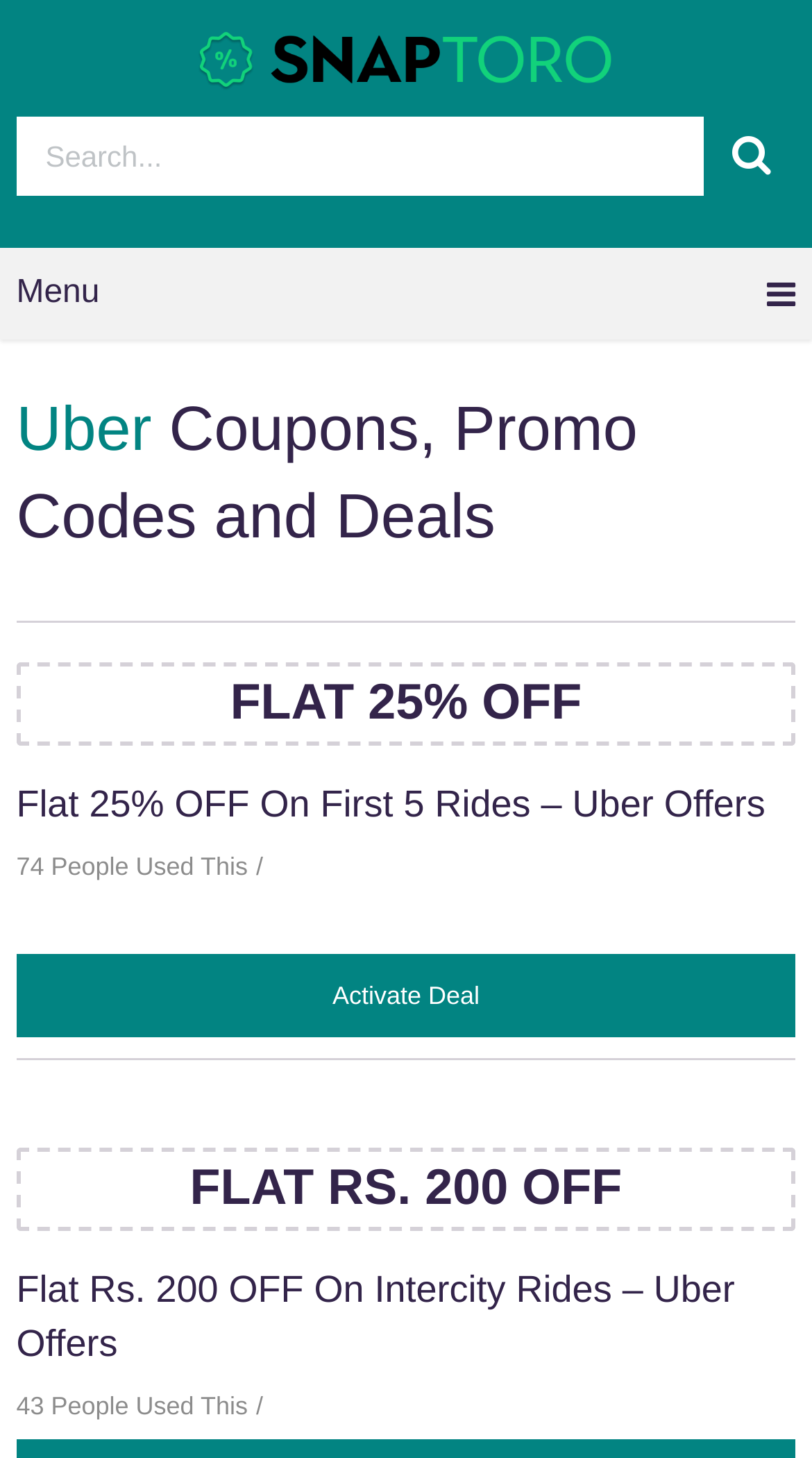Please find and provide the title of the webpage.

Uber Coupons, Promo Codes and Deals